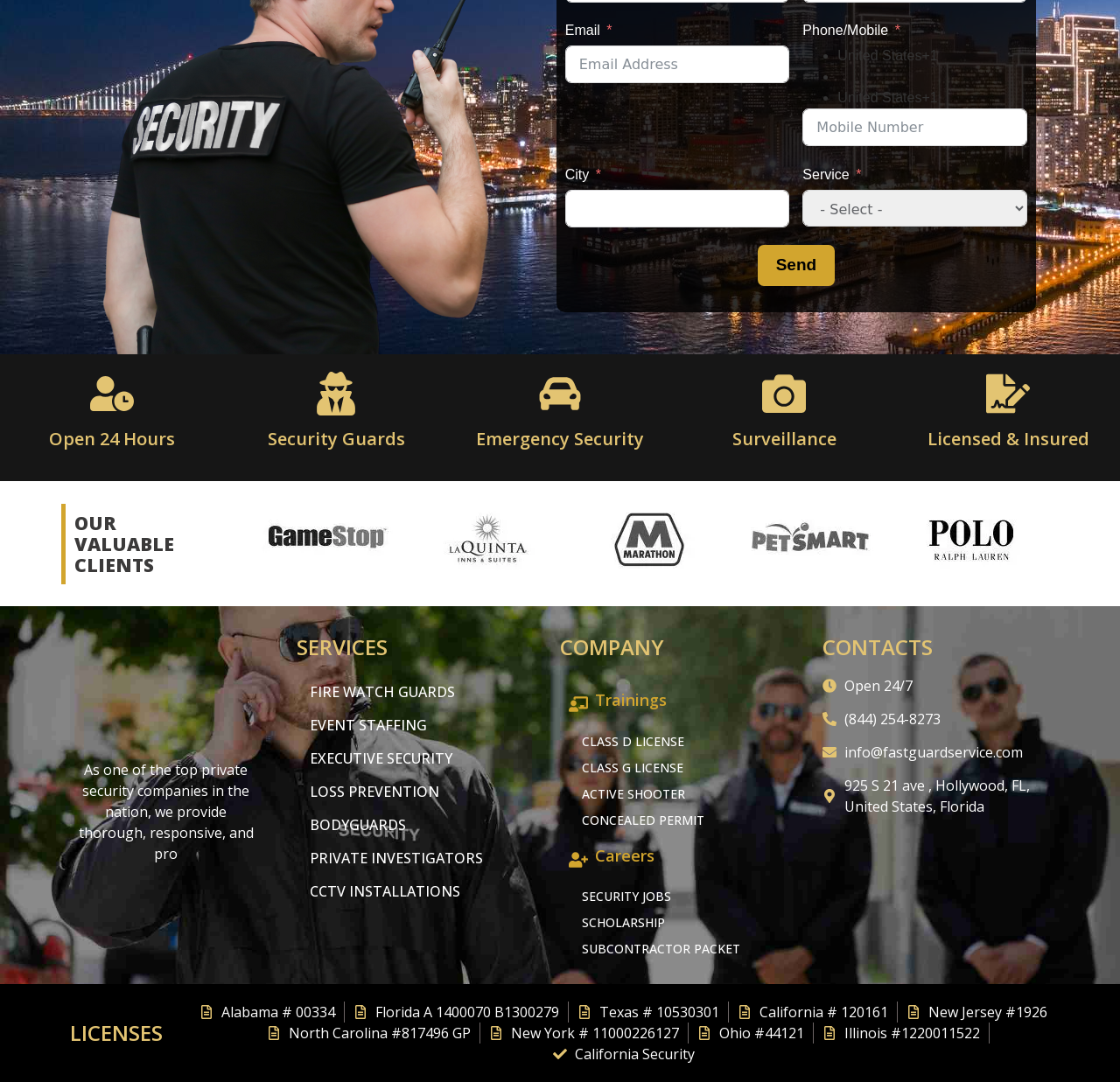Identify the coordinates of the bounding box for the element that must be clicked to accomplish the instruction: "View Fire Watch Guards".

[0.265, 0.624, 0.468, 0.655]